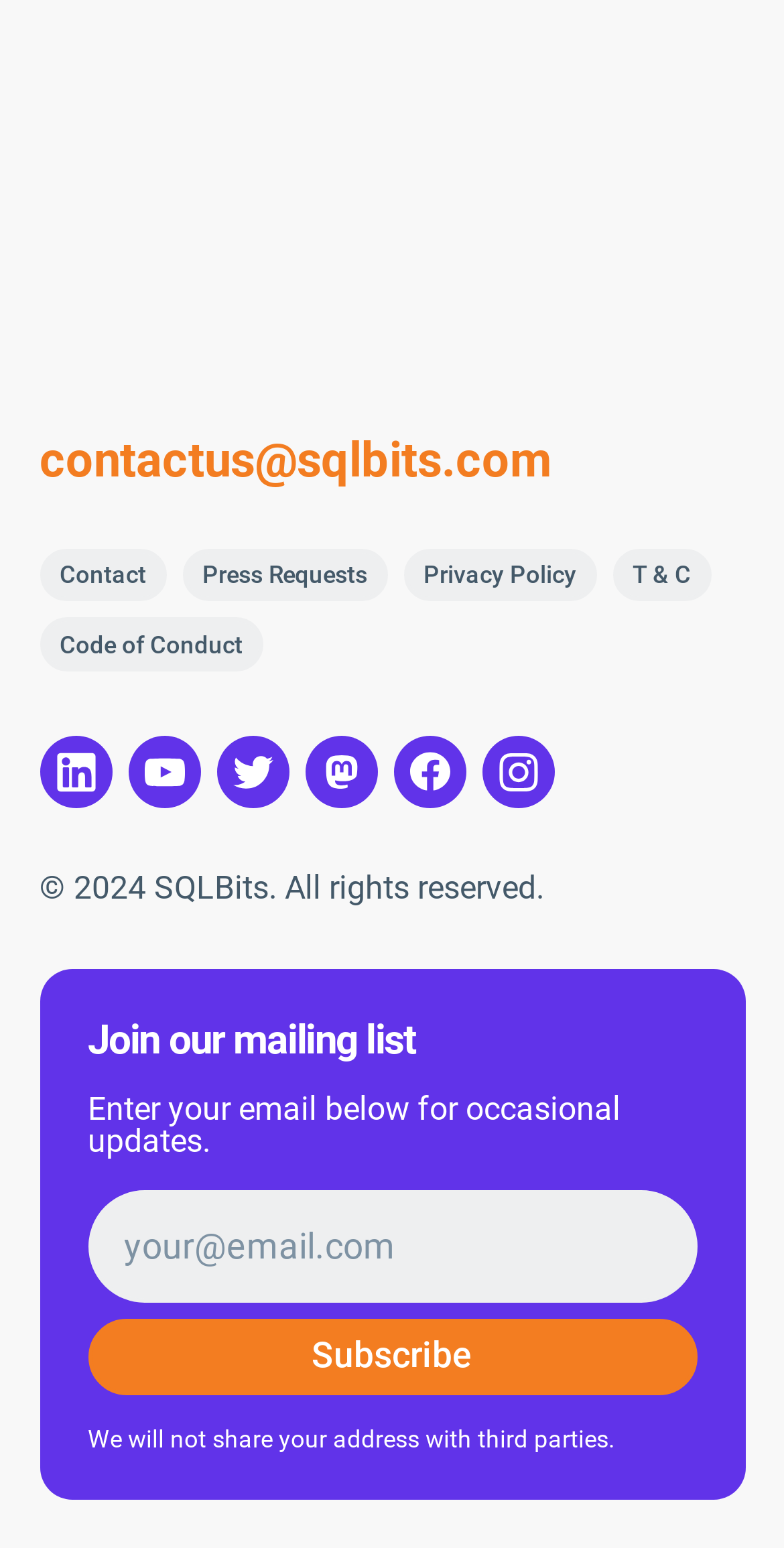Pinpoint the bounding box coordinates of the clickable area needed to execute the instruction: "Learn about propane safety". The coordinates should be specified as four float numbers between 0 and 1, i.e., [left, top, right, bottom].

None